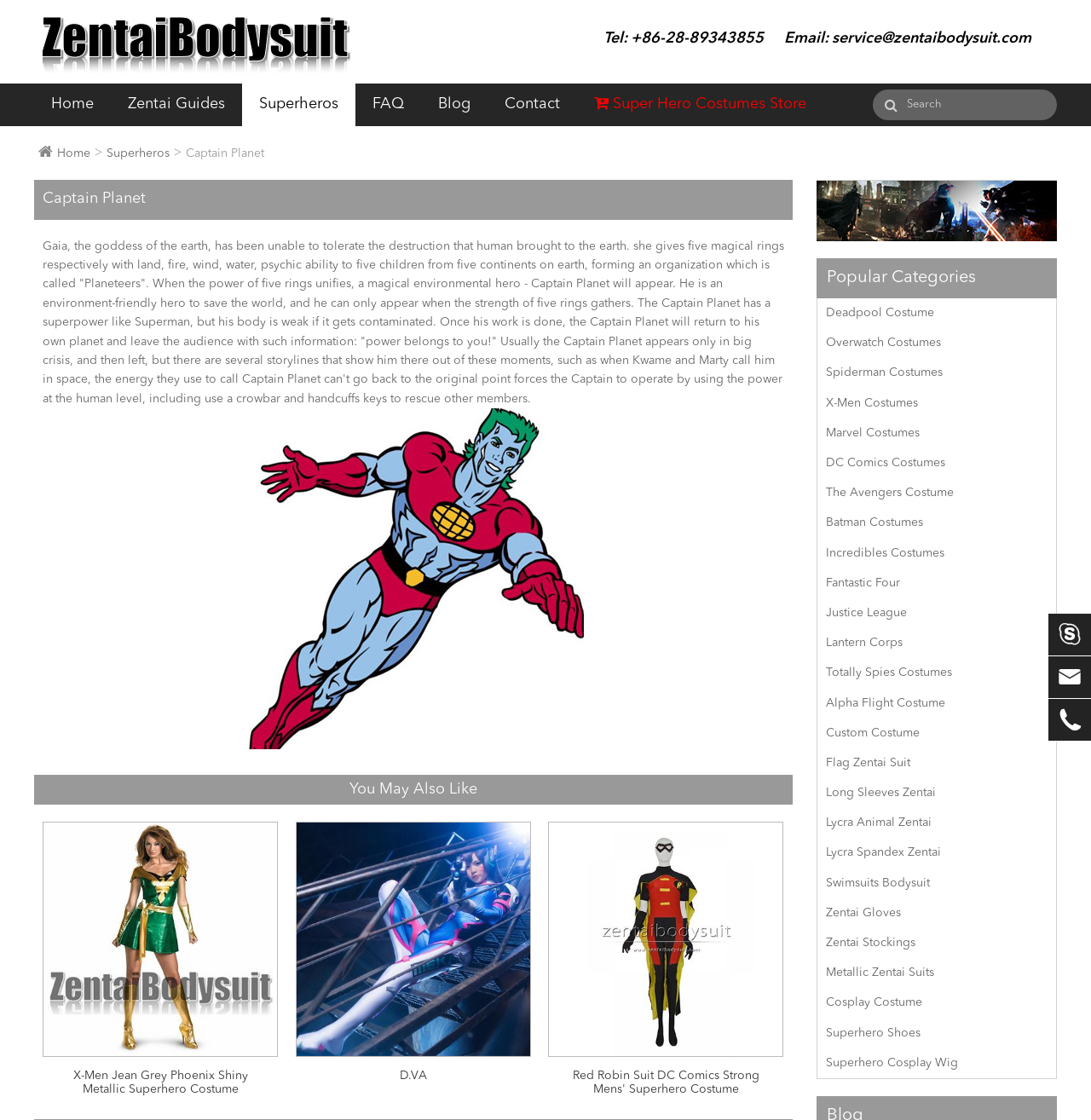Locate the bounding box coordinates of the item that should be clicked to fulfill the instruction: "Search for superhero costumes".

[0.8, 0.08, 0.969, 0.107]